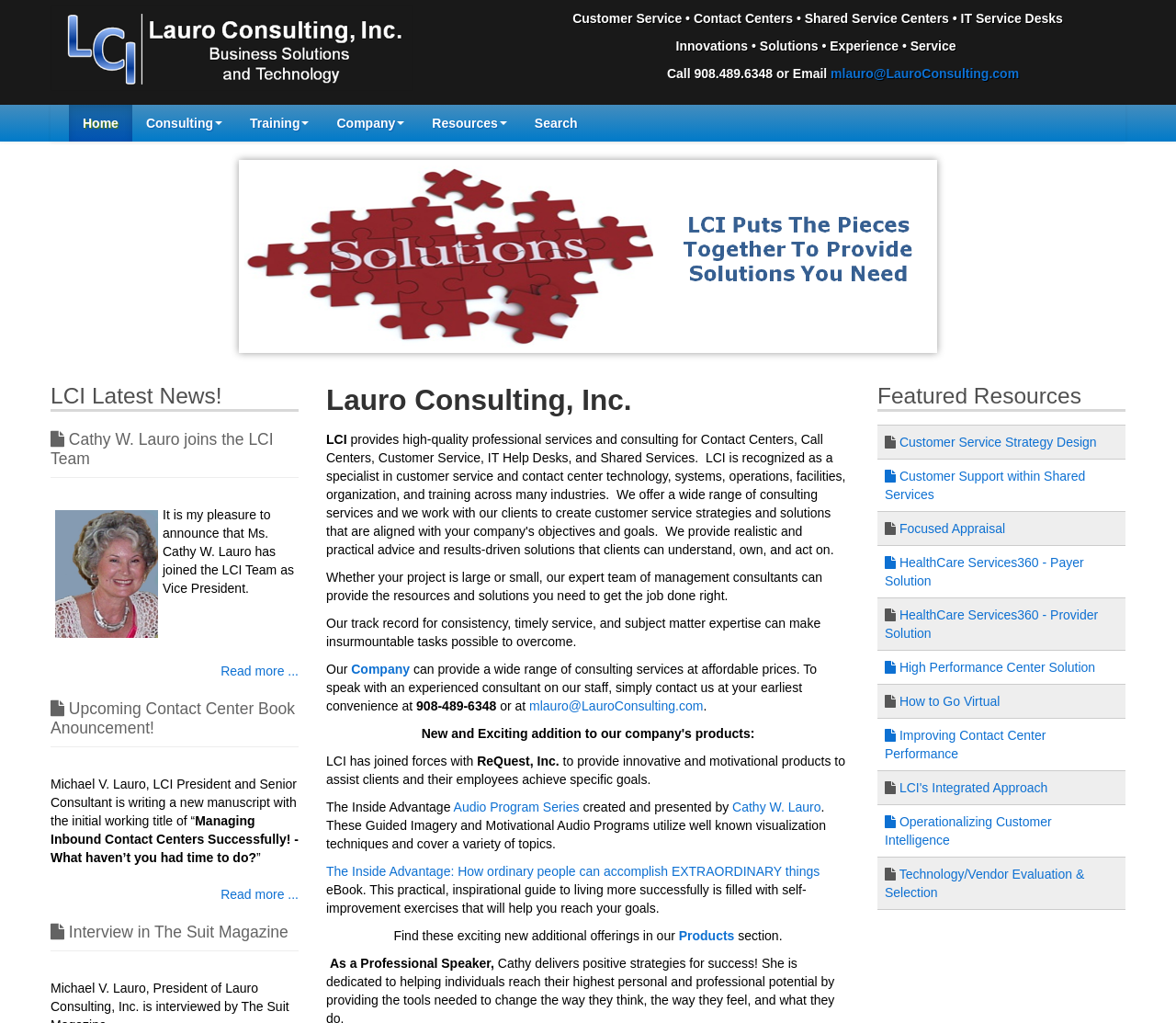Can you give a comprehensive explanation to the question given the content of the image?
What is the name of the audio program series?

I found the name of the audio program series by looking at the static text element with the text 'The Inside Advantage' which is located in the bottom section of the webpage, describing the audio program series created and presented by Cathy W. Lauro.